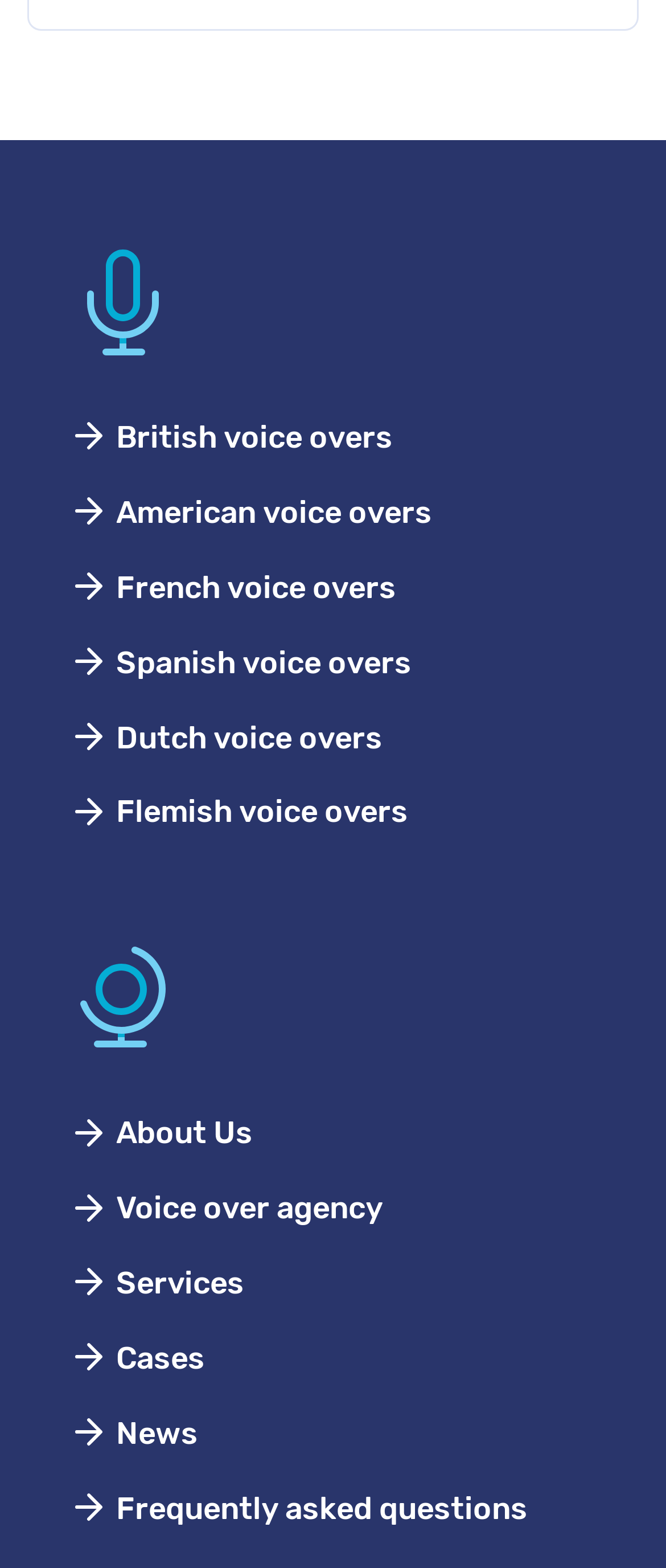Answer the question with a brief word or phrase:
Are there any images on the webpage?

Yes